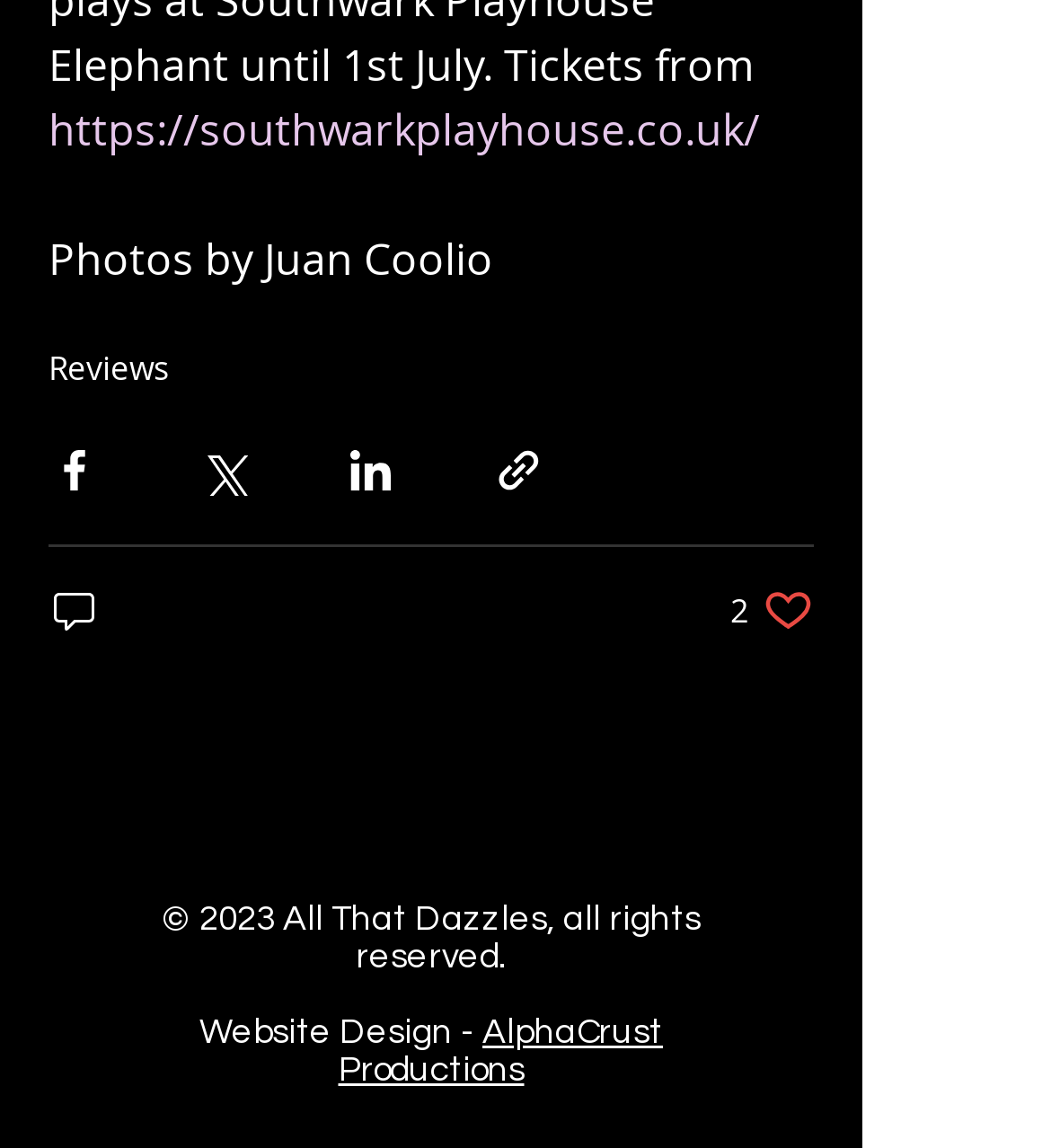Please specify the bounding box coordinates of the area that should be clicked to accomplish the following instruction: "Like the post". The coordinates should consist of four float numbers between 0 and 1, i.e., [left, top, right, bottom].

[0.695, 0.509, 0.774, 0.553]